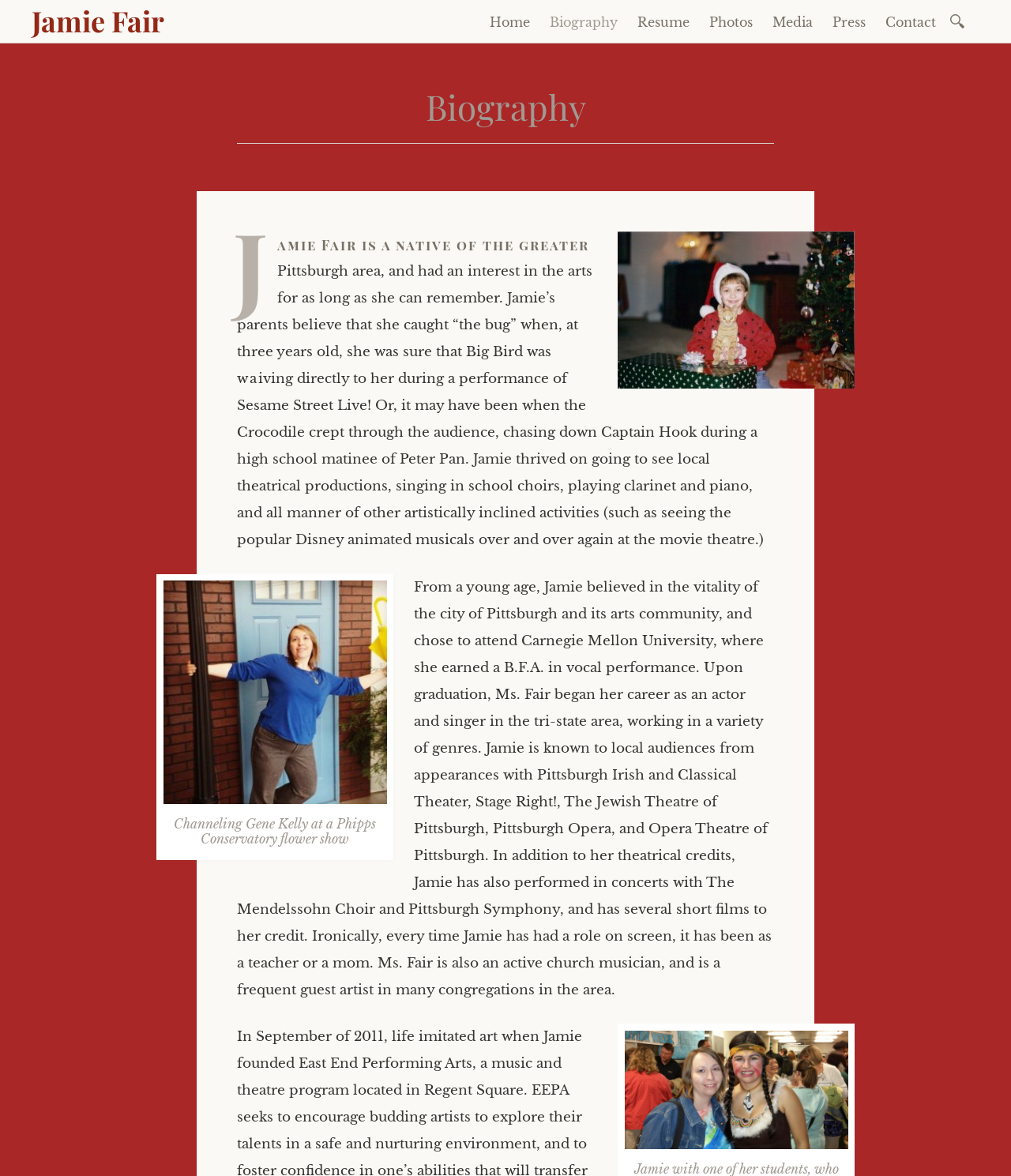Locate and provide the bounding box coordinates for the HTML element that matches this description: "Jamie Fair".

[0.031, 0.001, 0.162, 0.033]